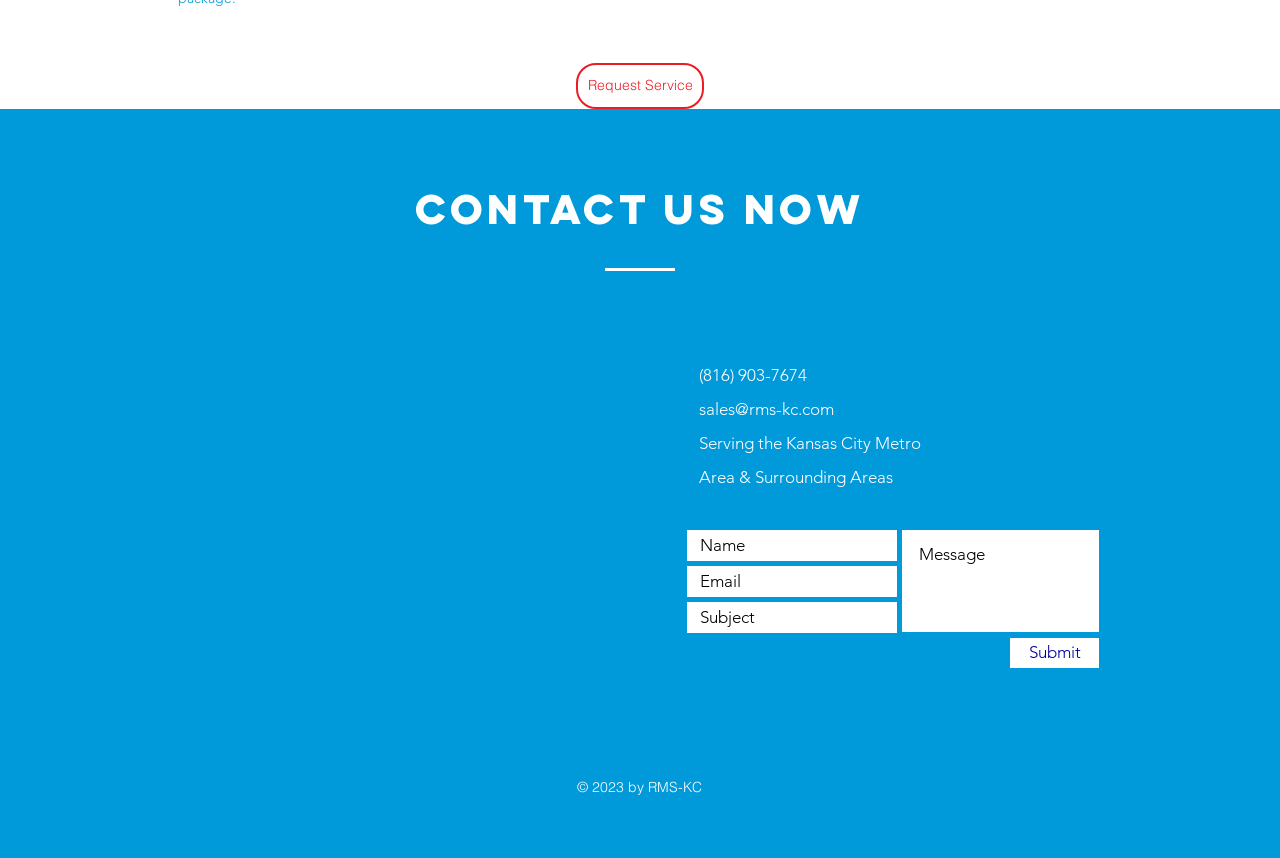Please identify the bounding box coordinates of where to click in order to follow the instruction: "Call the phone number (816) 903-7674".

[0.546, 0.425, 0.63, 0.449]